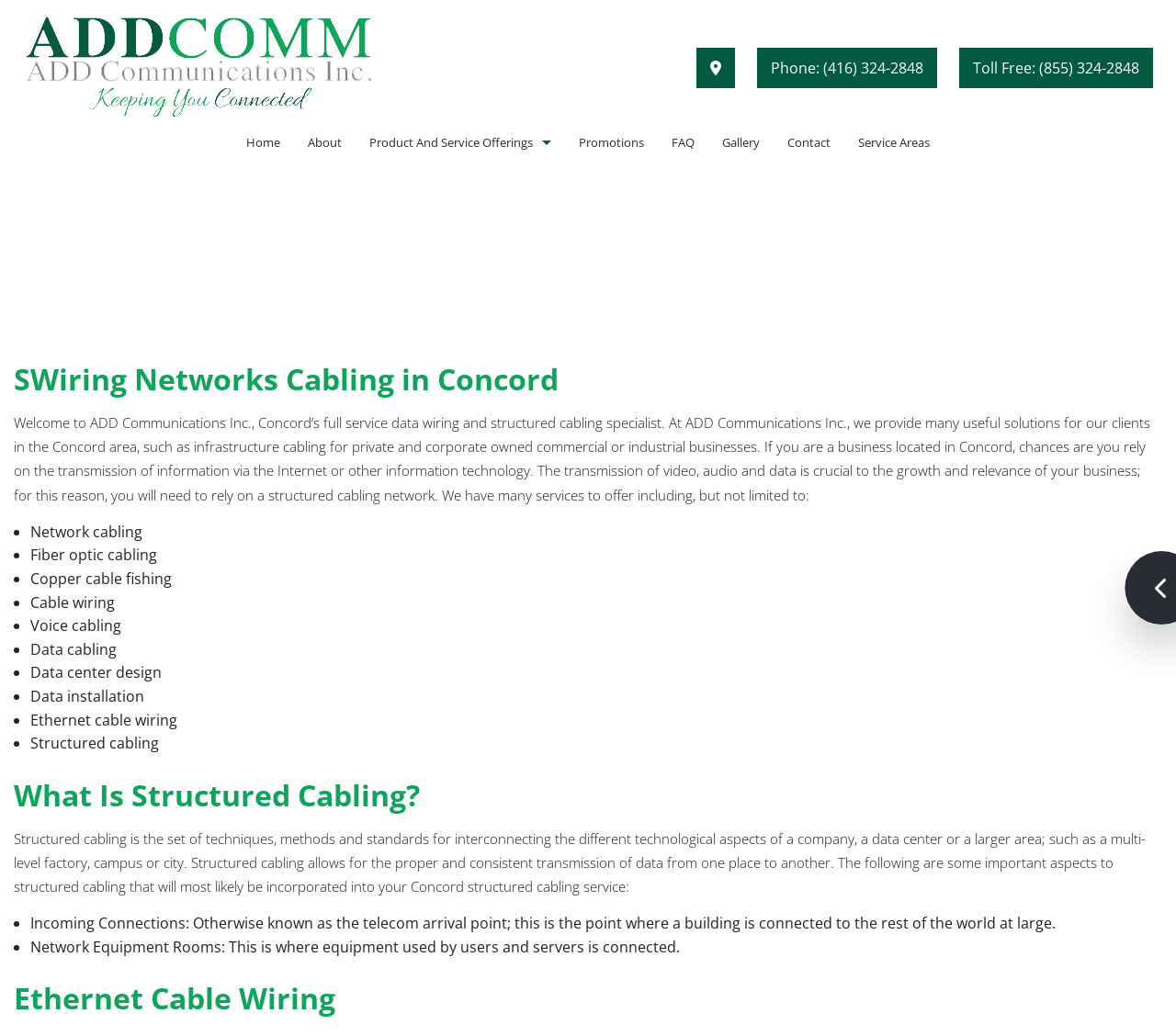Can you find the bounding box coordinates of the area I should click to execute the following instruction: "Click on the 'Home' link"?

[0.198, 0.118, 0.25, 0.158]